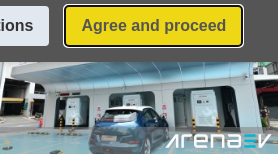Paint a vivid picture with your description of the image.

The image depicts an electric vehicle parked at a modern charging station. The charging facility features several charging units lined up under a sleek, covered structure, emphasizing a clean and efficient design. The vehicle, a blue SUV, is positioned in front, suggesting it is in the process of charging. Prominently visible at the top of the image is a button labeled "Agree and proceed," indicating a user interaction related to privacy or terms and conditions, likely related to the operation of the charging station or the website where this image is displayed. The overall scene highlights the growing infrastructure for electric vehicles and the importance of user agreements in accessing such services.